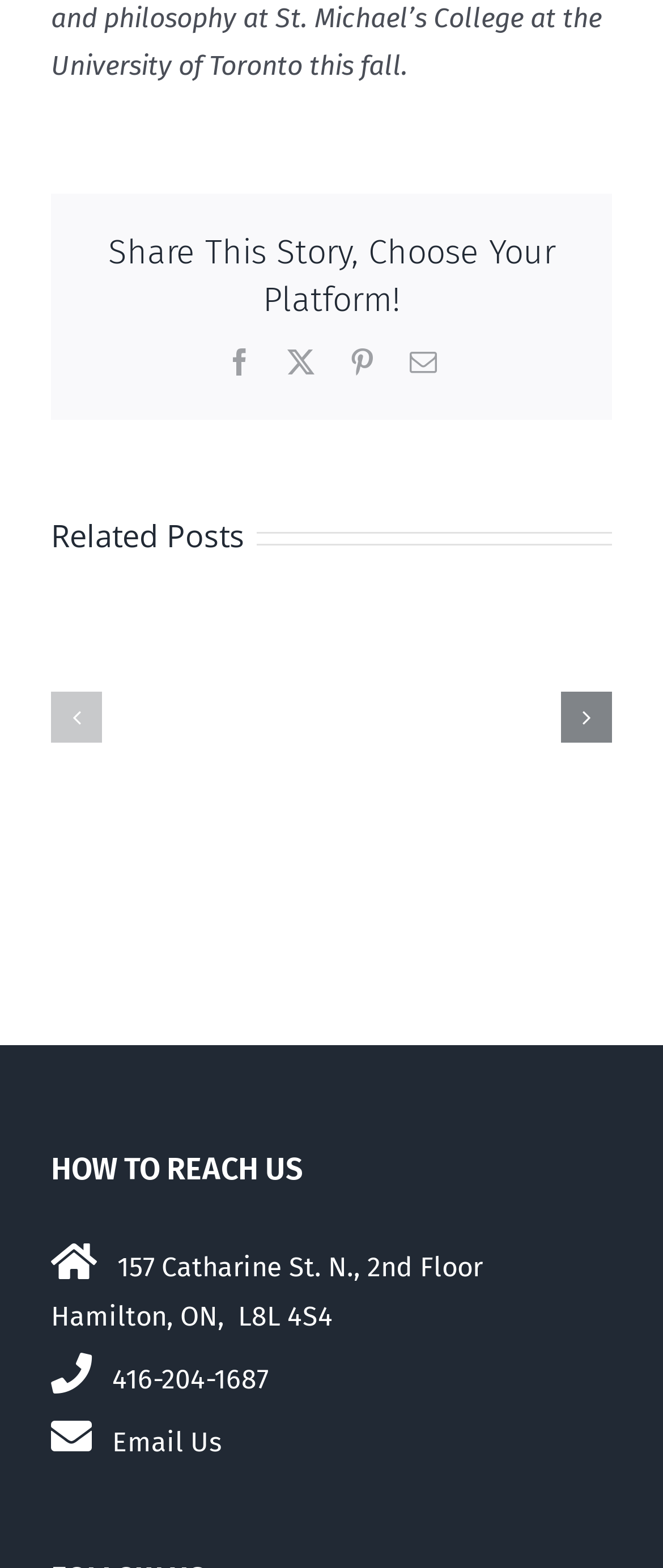Locate the bounding box coordinates of the element that needs to be clicked to carry out the instruction: "Send an email". The coordinates should be given as four float numbers ranging from 0 to 1, i.e., [left, top, right, bottom].

[0.077, 0.902, 0.138, 0.928]